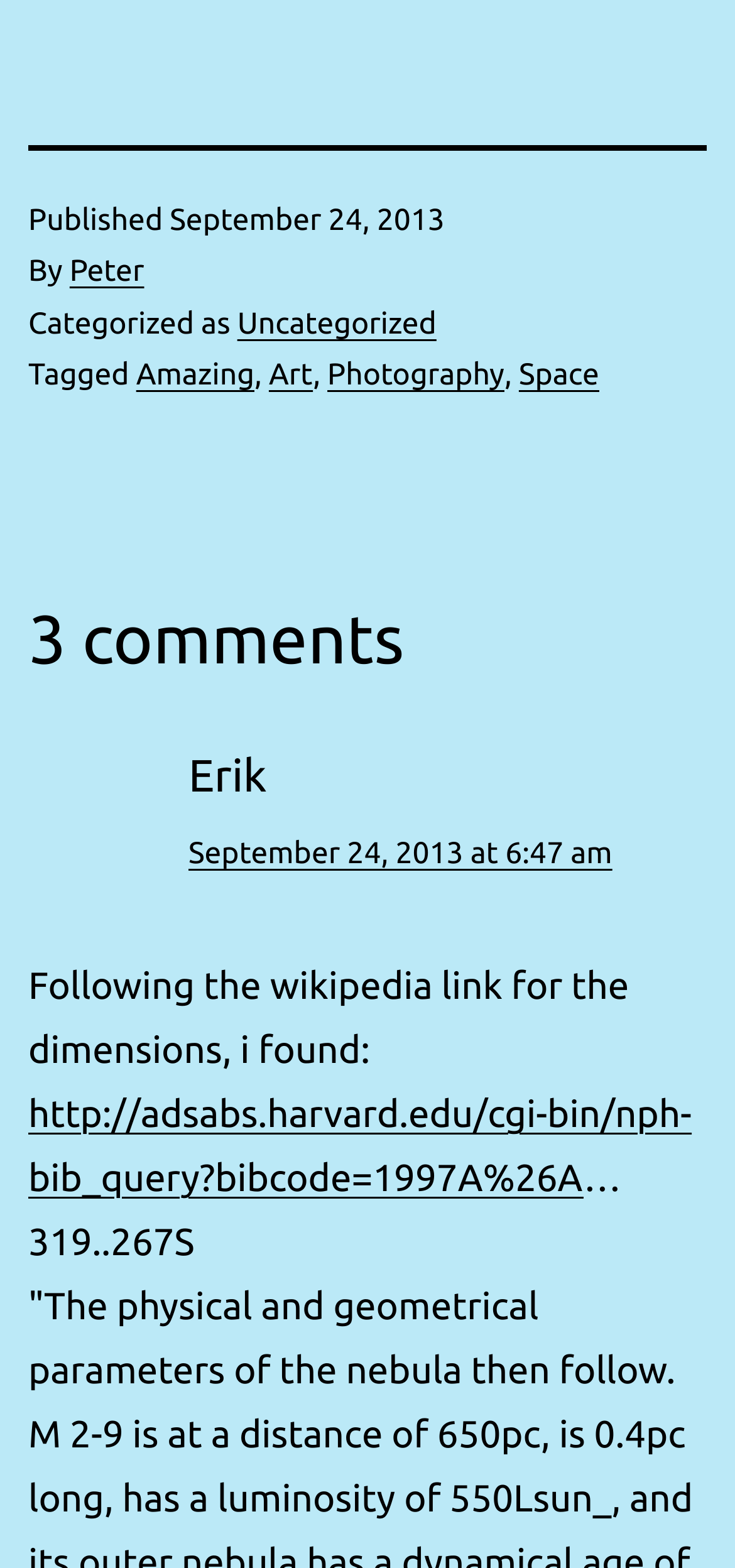Who is the author of this article?
Look at the image and respond with a single word or a short phrase.

Peter